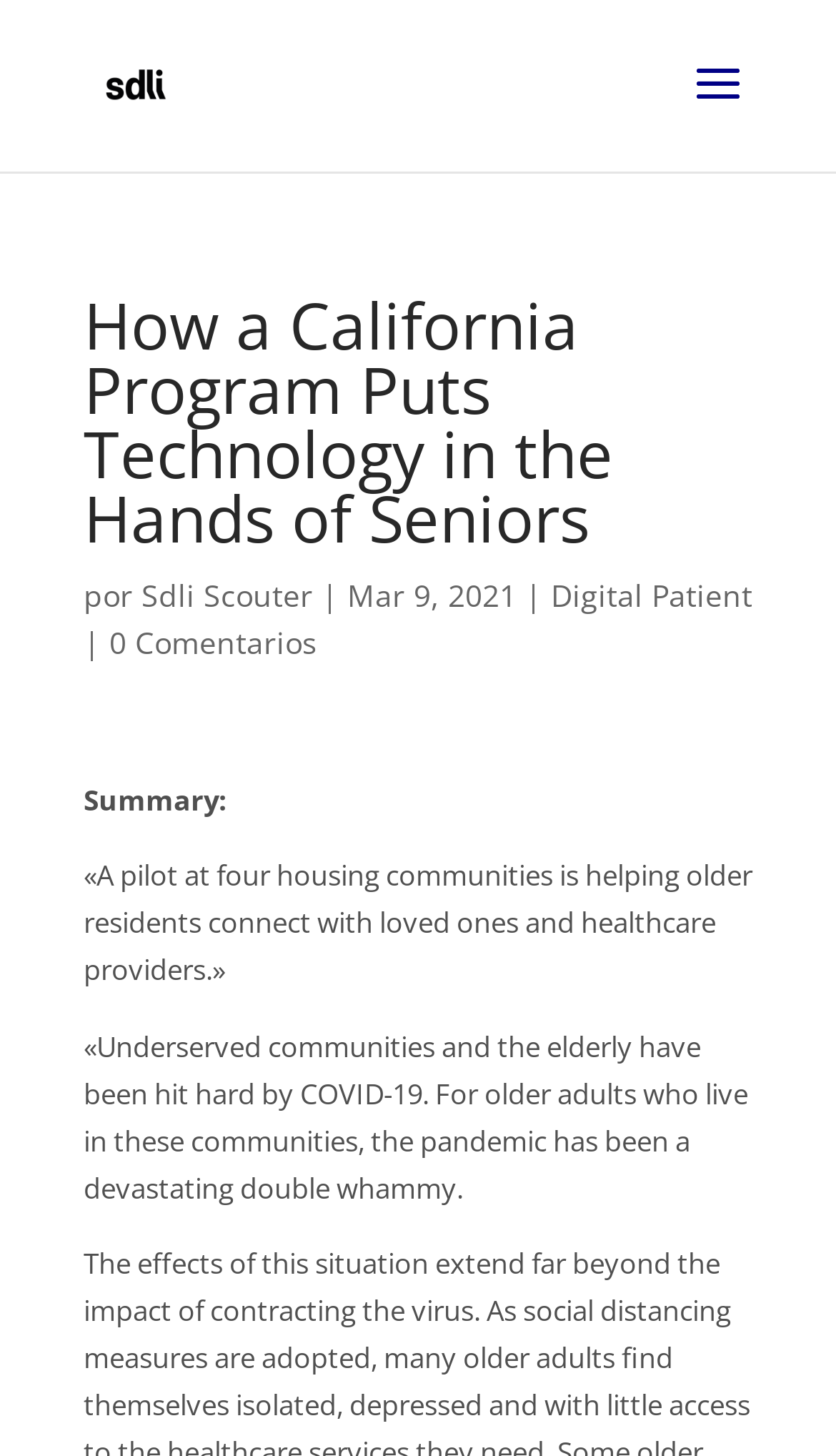Respond with a single word or phrase for the following question: 
What has been a devastating double whammy for older adults?

COVID-19